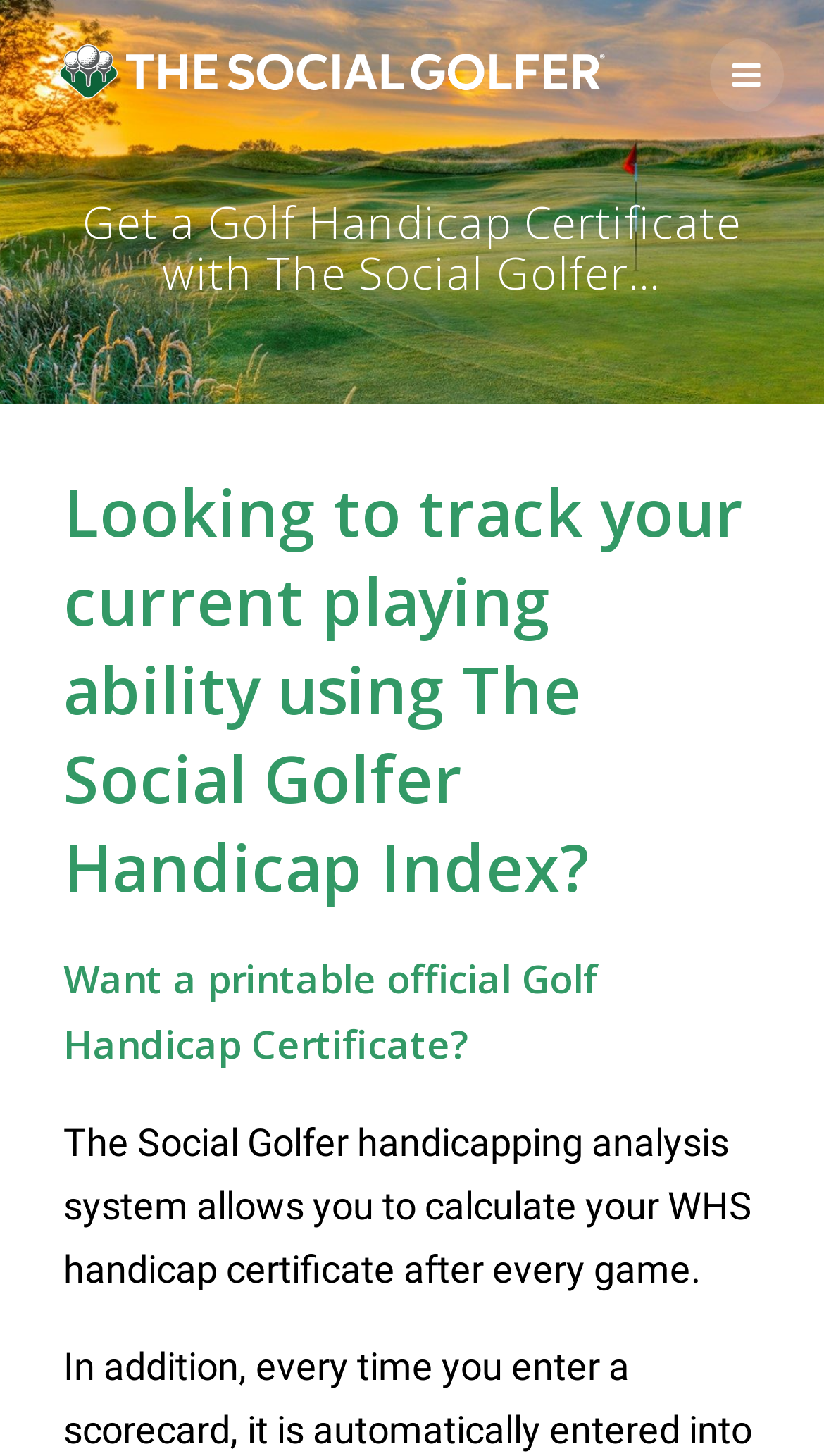Detail the various sections and features present on the webpage.

The webpage is about golf handicap certificates and calculators. At the top left, there is a link to a golf blog and news section, accompanied by an image with the same description. On the top right, there is a social media icon, represented by a Unicode character.

Below the top section, there is a prominent heading that reads "Get a Golf Handicap Certificate with The Social Golfer…" spanning almost the entire width of the page. 

Further down, there are two headings placed side by side, with the first one asking if the user wants to track their playing ability using The Social Golfer Handicap Index, and the second one inquiring about obtaining a printable official Golf Handicap Certificate. 

Below these headings, there is a paragraph of text that explains how The Social Golfer's handicapping analysis system allows users to calculate their WHS handicap certificate after every game.